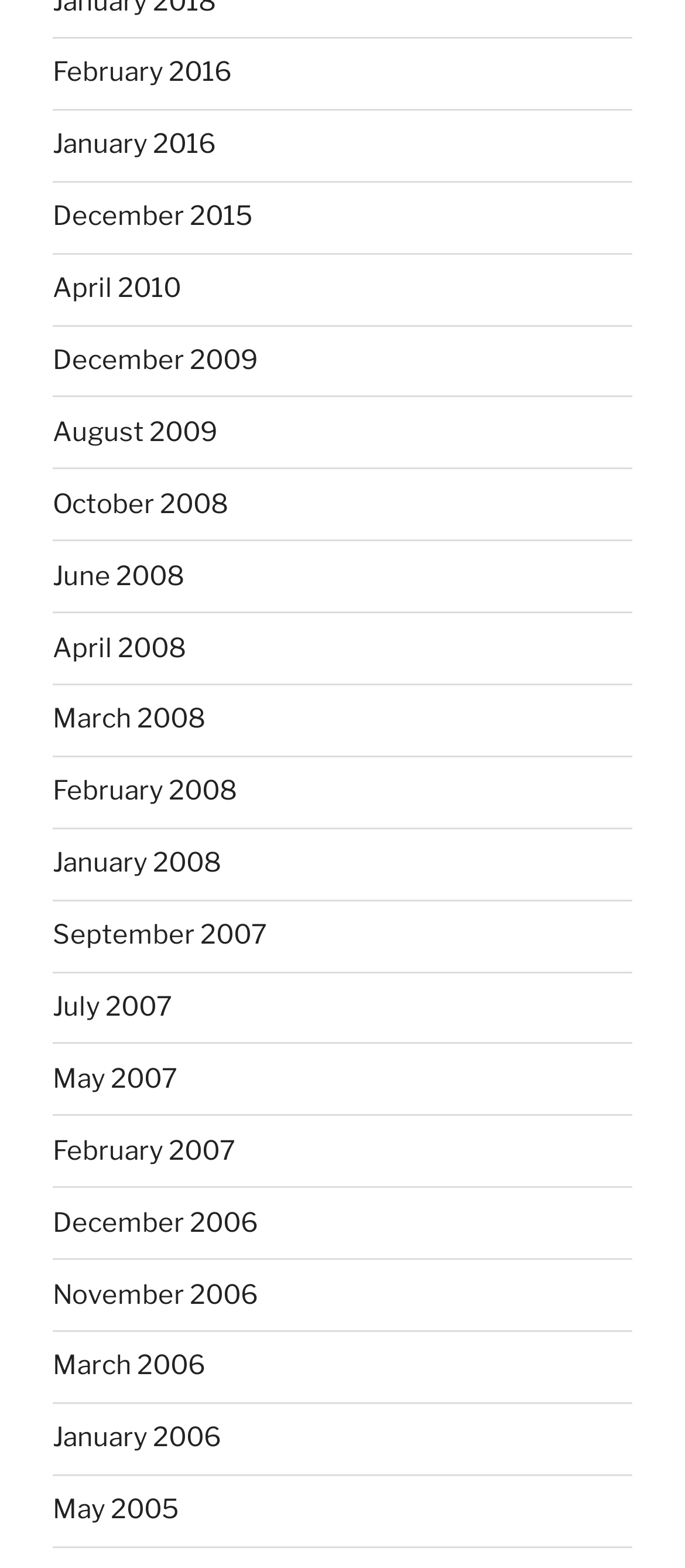Identify the bounding box coordinates of the specific part of the webpage to click to complete this instruction: "view February 2016".

[0.077, 0.036, 0.338, 0.057]